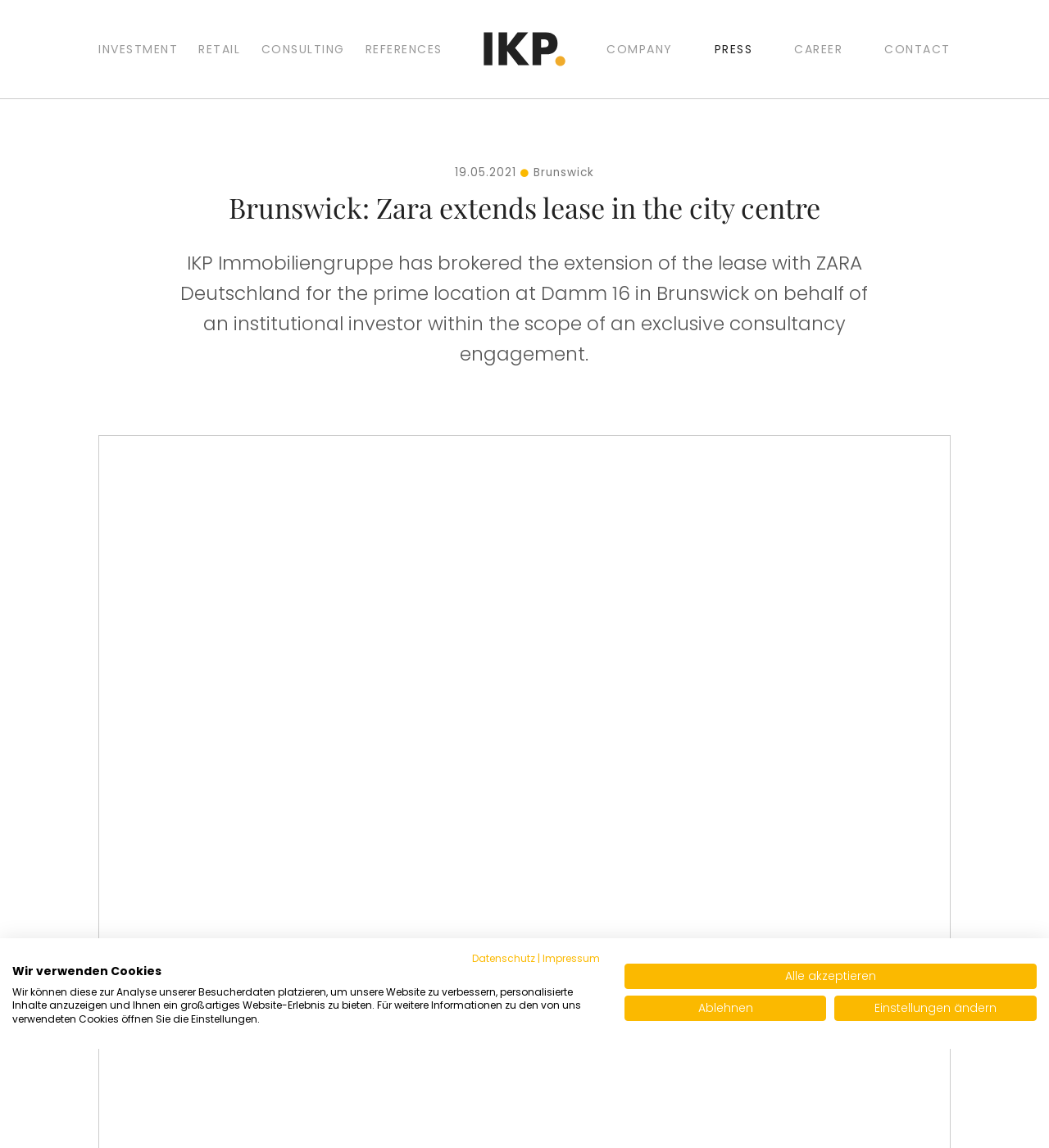Please locate and generate the primary heading on this webpage.

19.05.2021Brunswick
Brunswick: Zara extends lease in the city centre